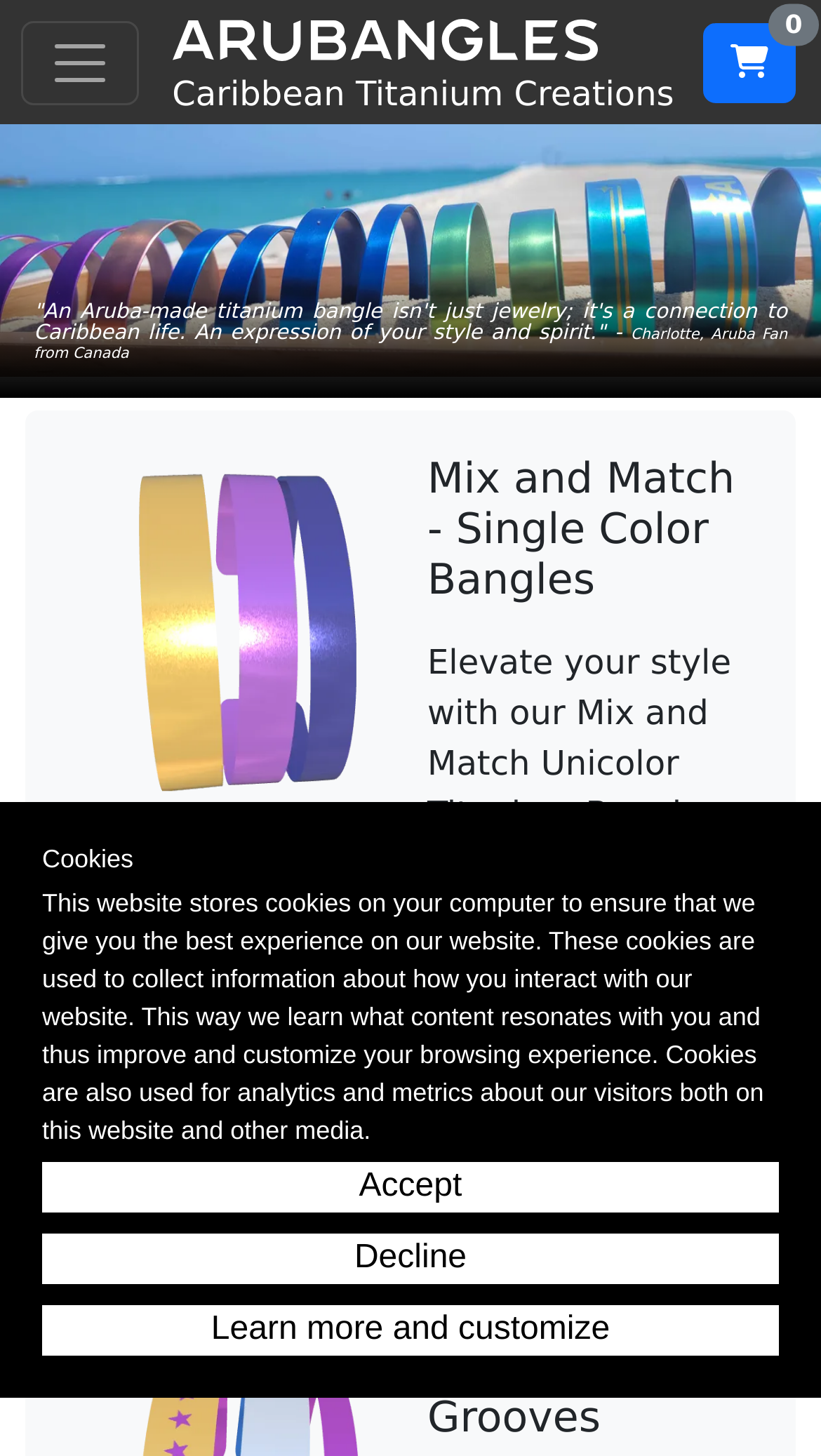Is there a logo on the webpage?
Using the picture, provide a one-word or short phrase answer.

Yes